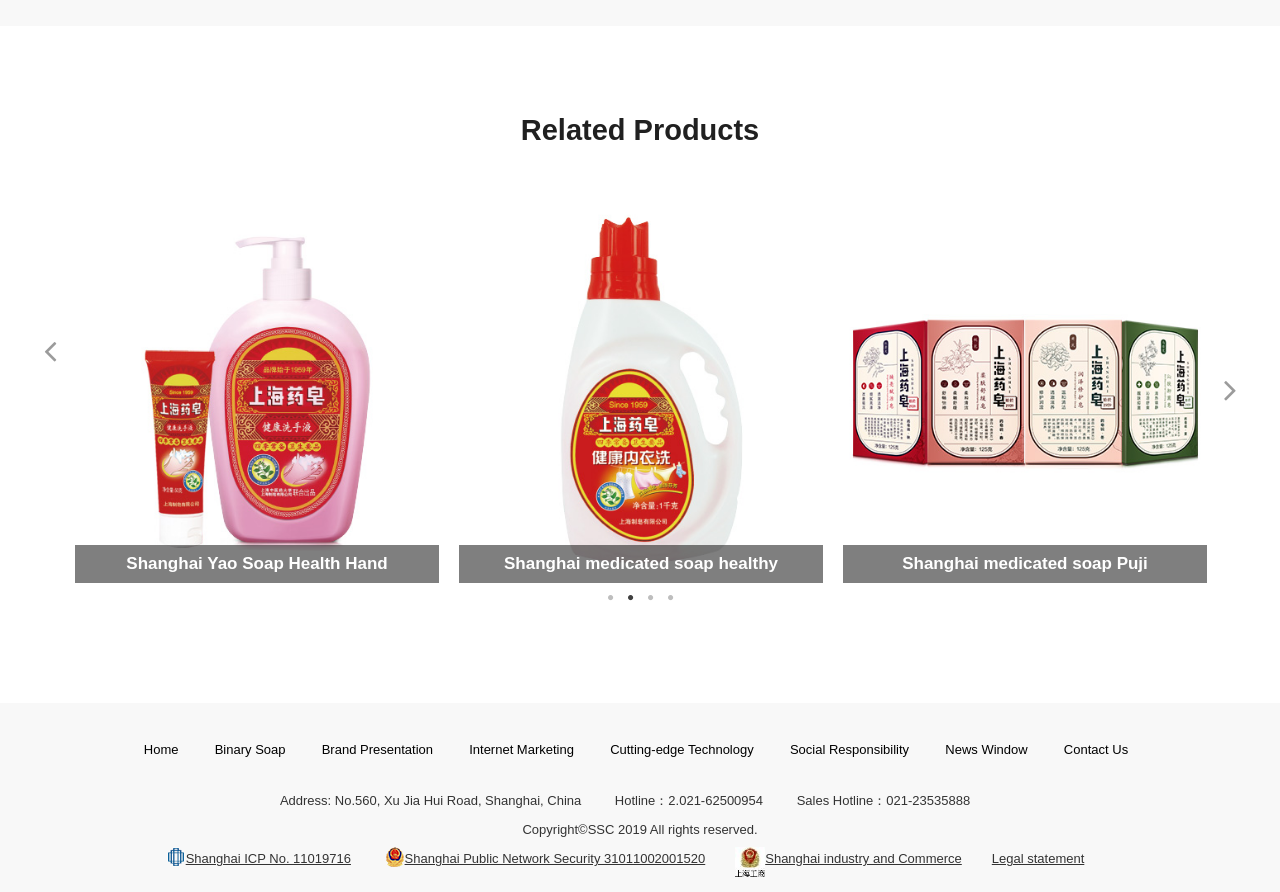How many tabs are available in the tablist?
Provide an in-depth answer to the question, covering all aspects.

I can see a tablist with four tabs labeled '1 of 3', '2 of 3', '3 of 3', and '4 of 3'. This indicates that there are four tabs available in the tablist.